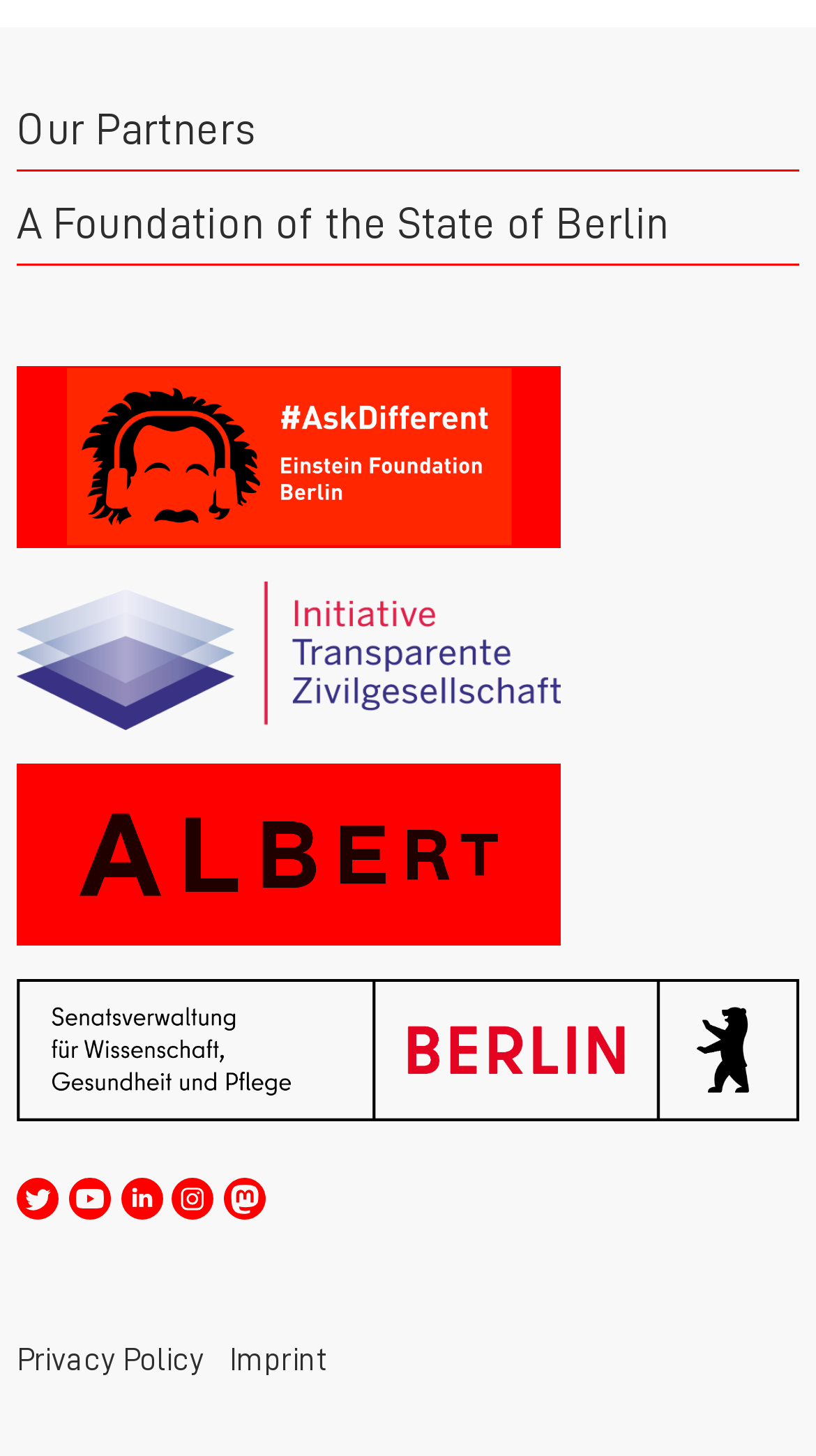Use the information in the screenshot to answer the question comprehensively: How many social media links are present?

There are five social media links present at the bottom of the webpage, namely Twitter, YouTube, LinkedIn, Instagram, and Mastodon, each with its own icon and link.